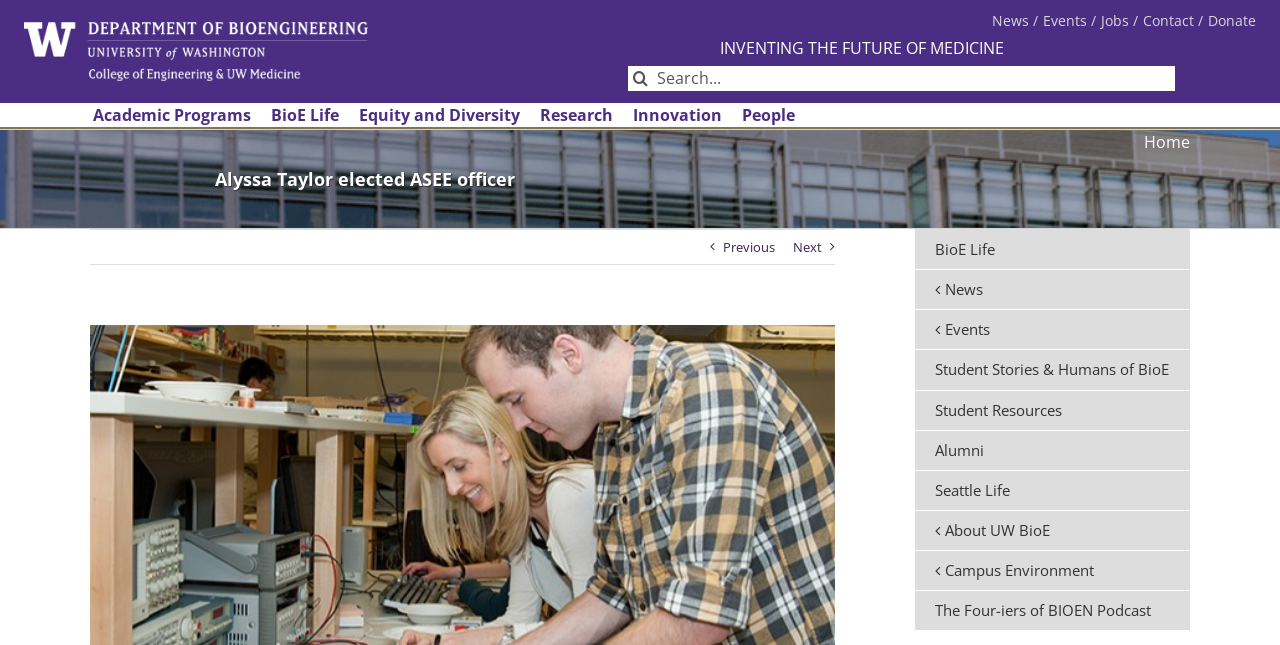Identify the bounding box coordinates for the region of the element that should be clicked to carry out the instruction: "Go to News page". The bounding box coordinates should be four float numbers between 0 and 1, i.e., [left, top, right, bottom].

[0.775, 0.016, 0.811, 0.049]